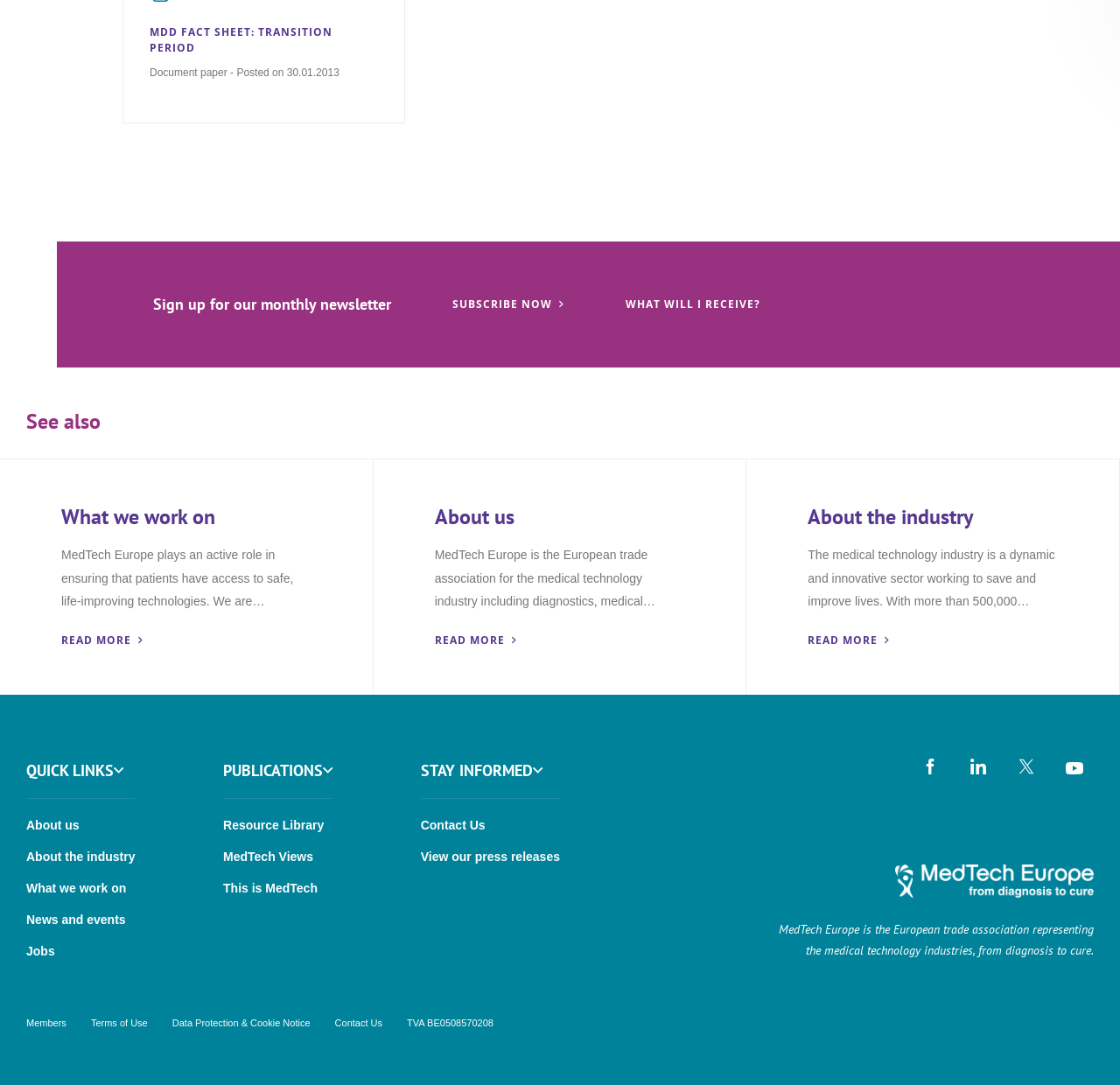Find the bounding box coordinates of the clickable area that will achieve the following instruction: "Sign up for our monthly newsletter".

[0.404, 0.272, 0.504, 0.29]